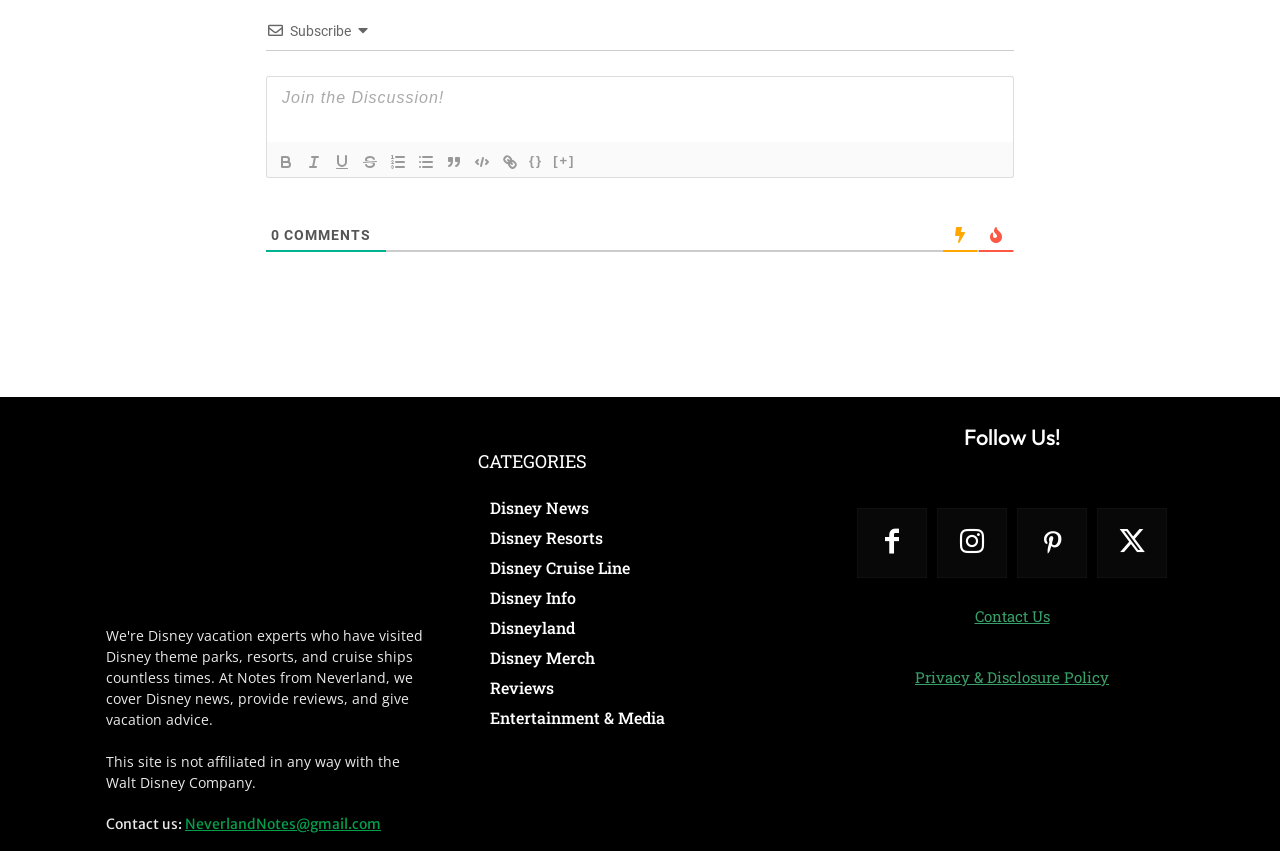How many categories are listed?
Based on the image, give a one-word or short phrase answer.

10